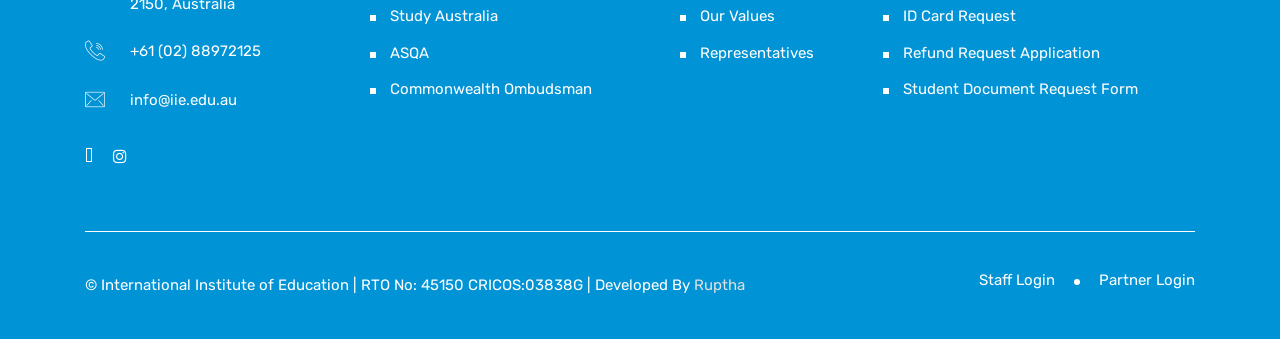Determine the coordinates of the bounding box for the clickable area needed to execute this instruction: "Login as staff".

[0.745, 0.789, 0.839, 0.865]